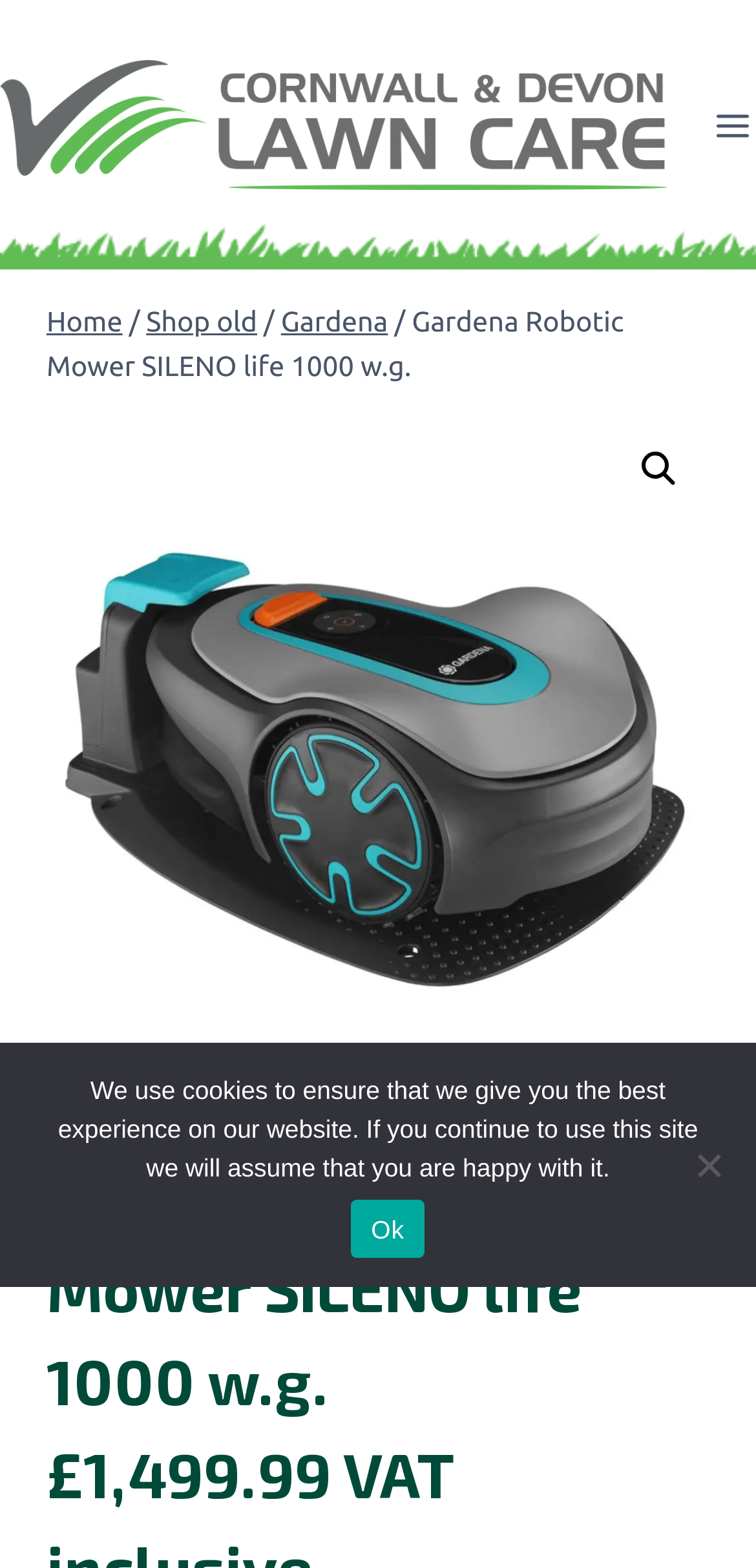Answer the following inquiry with a single word or phrase:
What is the logo of Cornwall and Devon Lawn Care?

Cornwall and Devon Lawn Care Final Logo